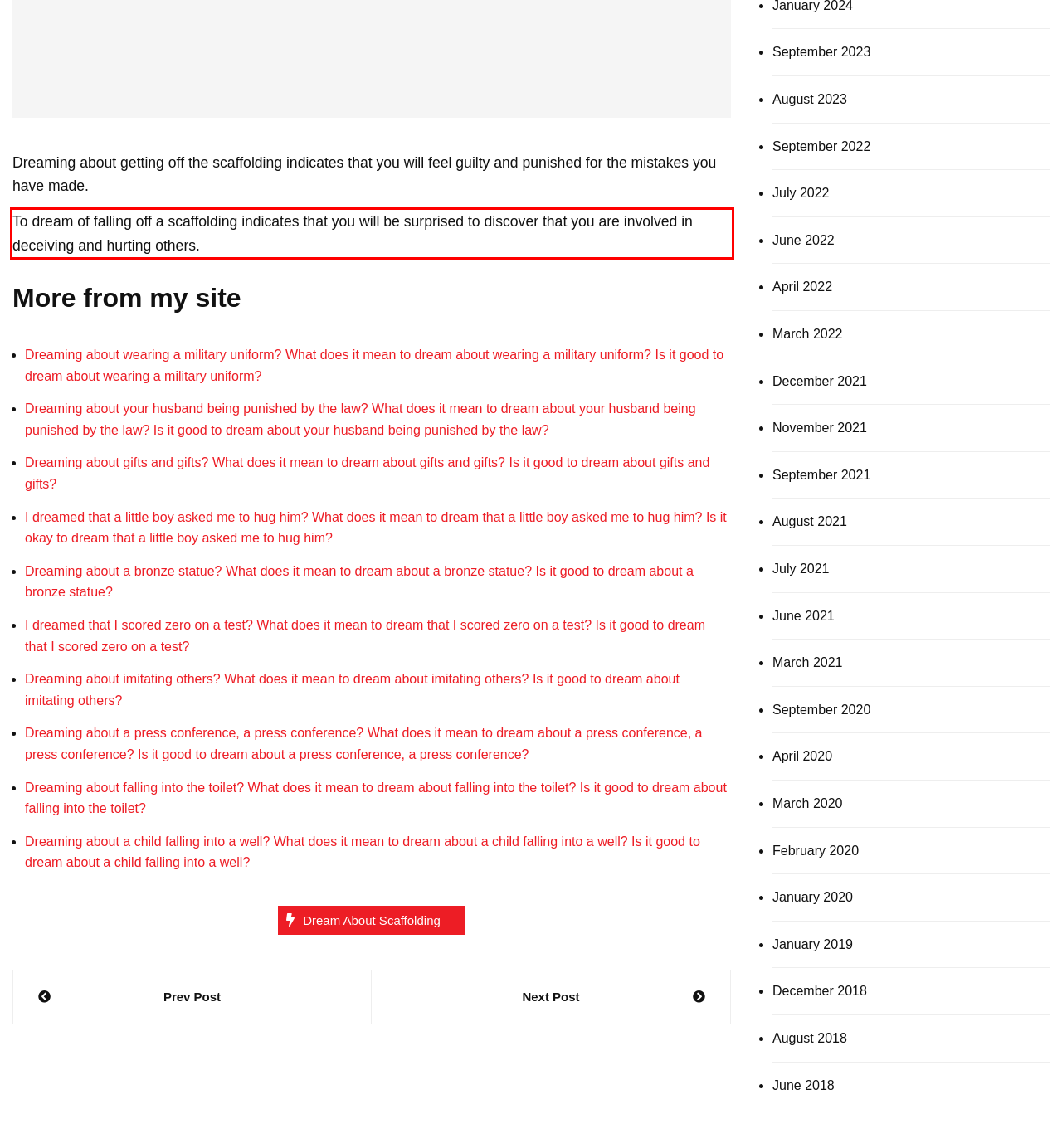Given a webpage screenshot, locate the red bounding box and extract the text content found inside it.

To dream of falling off a scaffolding indicates that you will be surprised to discover that you are involved in deceiving and hurting others.